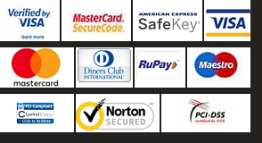Please give a concise answer to this question using a single word or phrase: 
What is the purpose of the security certifications?

To instill confidence